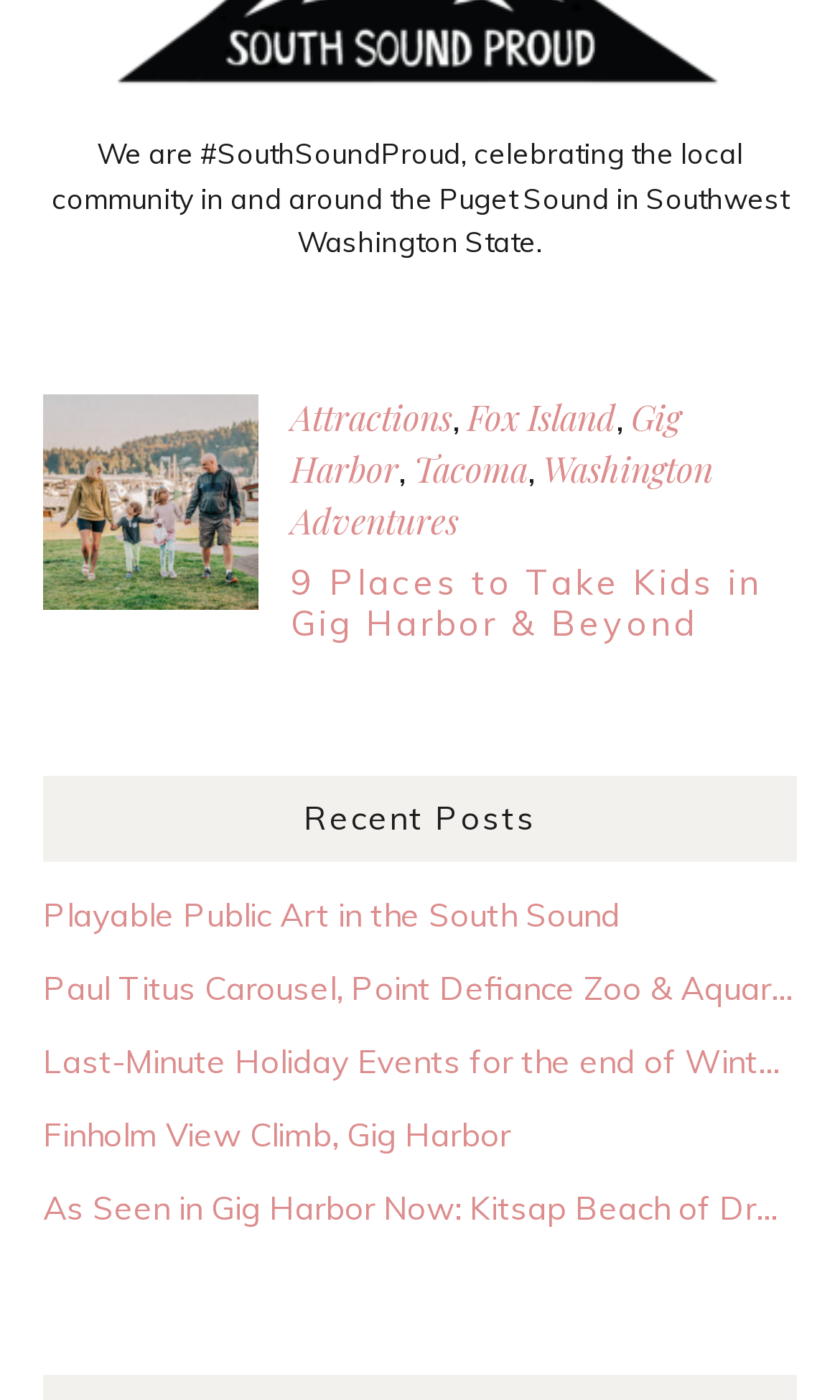Locate the bounding box coordinates of the element that should be clicked to fulfill the instruction: "Read 9 Places to Take Kids in Gig Harbor & Beyond".

[0.346, 0.4, 0.908, 0.461]